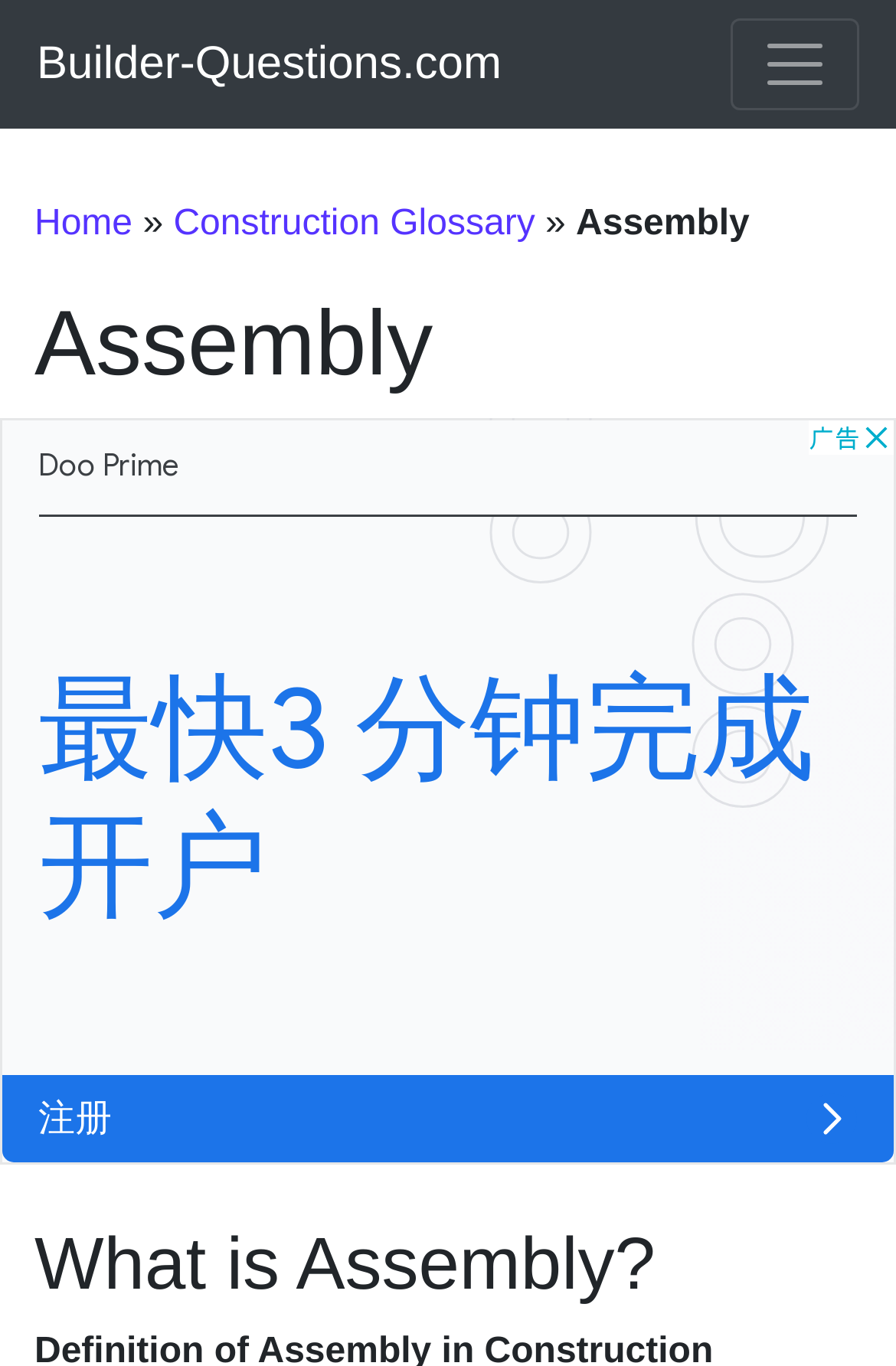Determine the bounding box for the UI element described here: "Construction Glossary".

[0.194, 0.15, 0.597, 0.178]